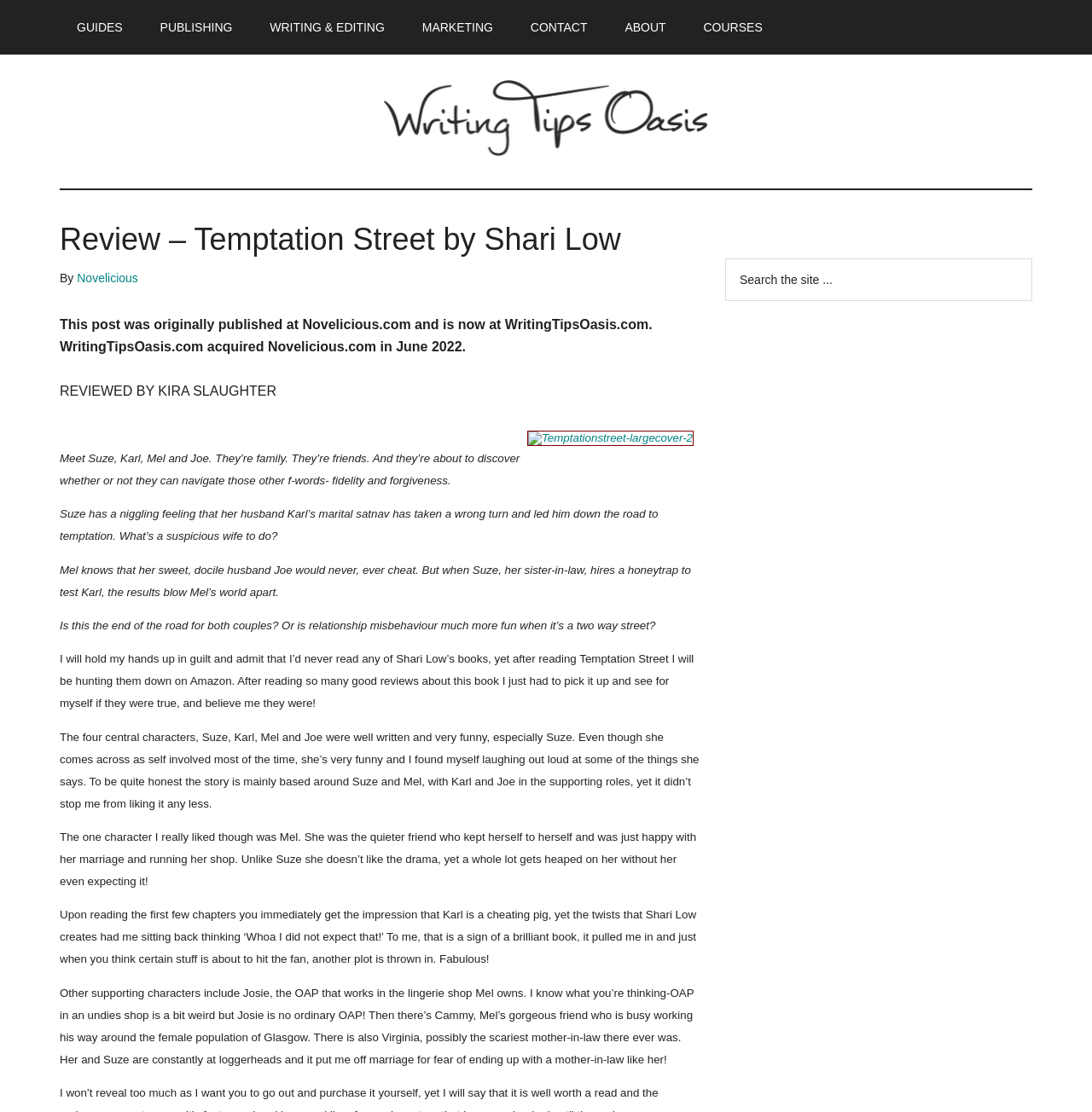Review the image closely and give a comprehensive answer to the question: How many main characters are mentioned in the book summary?

The four main characters mentioned in the book summary are Suze, Karl, Mel, and Joe. They are mentioned in the text 'Meet Suze, Karl, Mel and Joe. They’re family.'